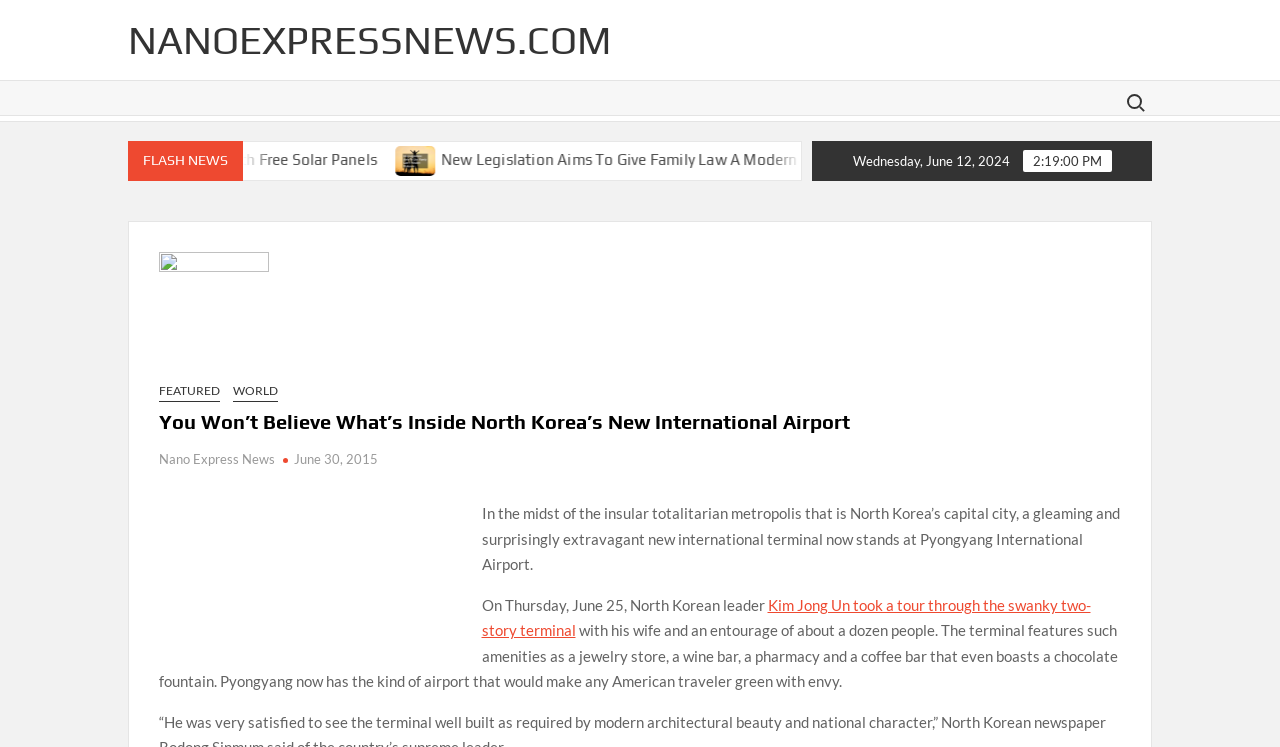Pinpoint the bounding box coordinates of the area that must be clicked to complete this instruction: "Select an option from the first dropdown menu".

None